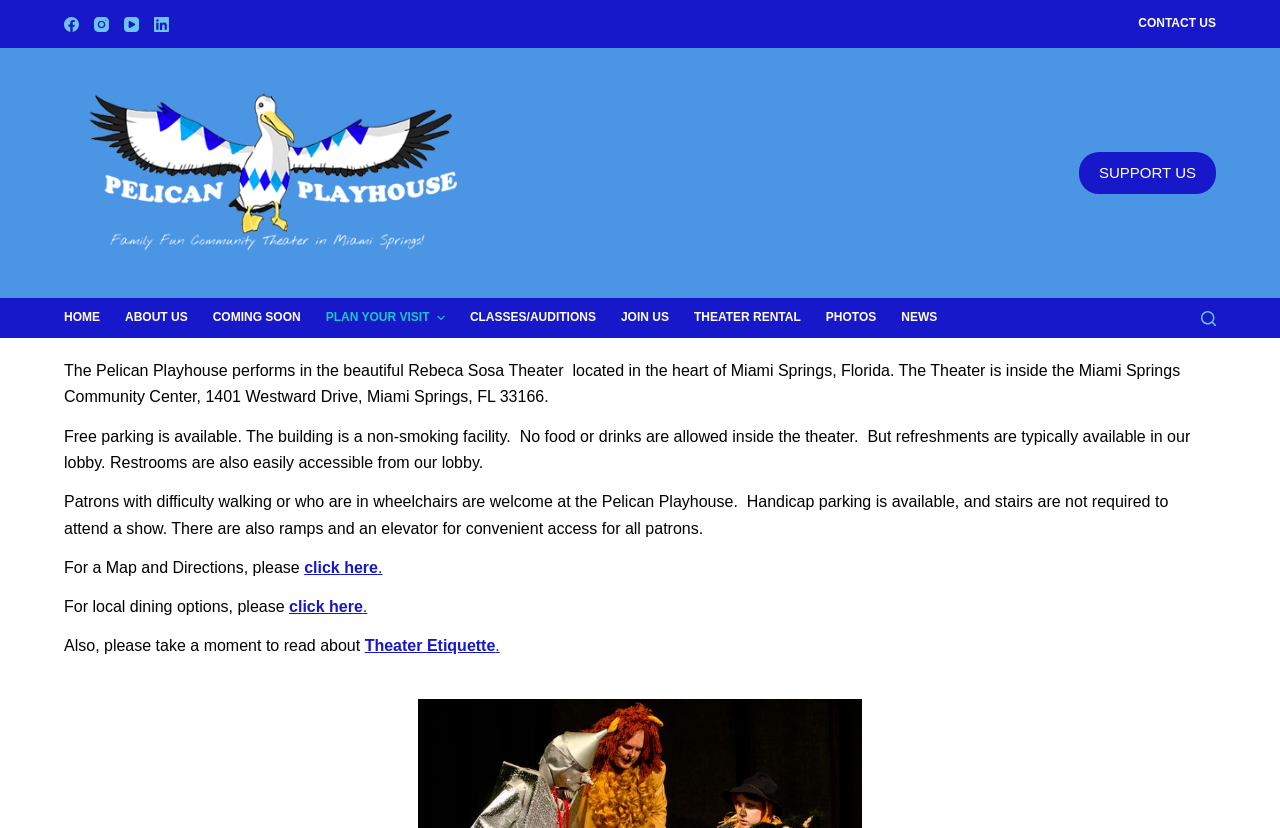What is the purpose of the 'Search' button?
Based on the screenshot, respond with a single word or phrase.

To search